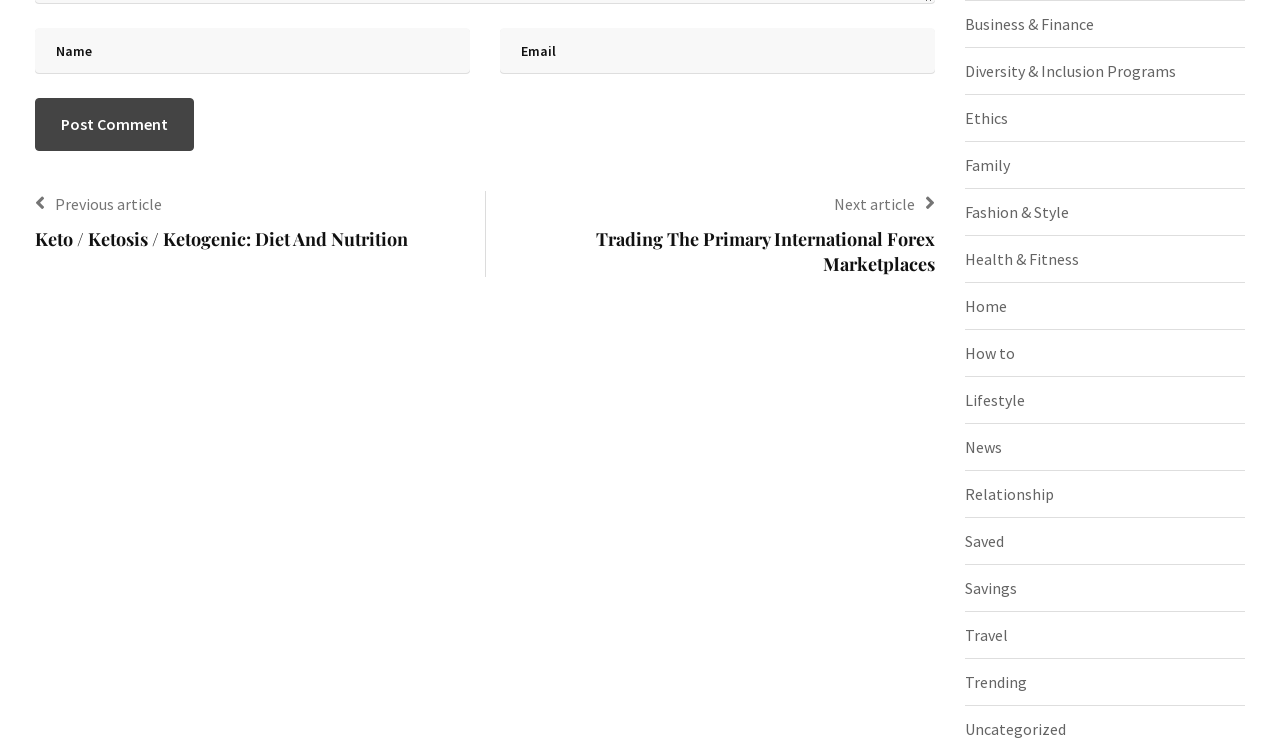How many links are there under 'Business & Finance'?
Look at the image and answer the question using a single word or phrase.

1